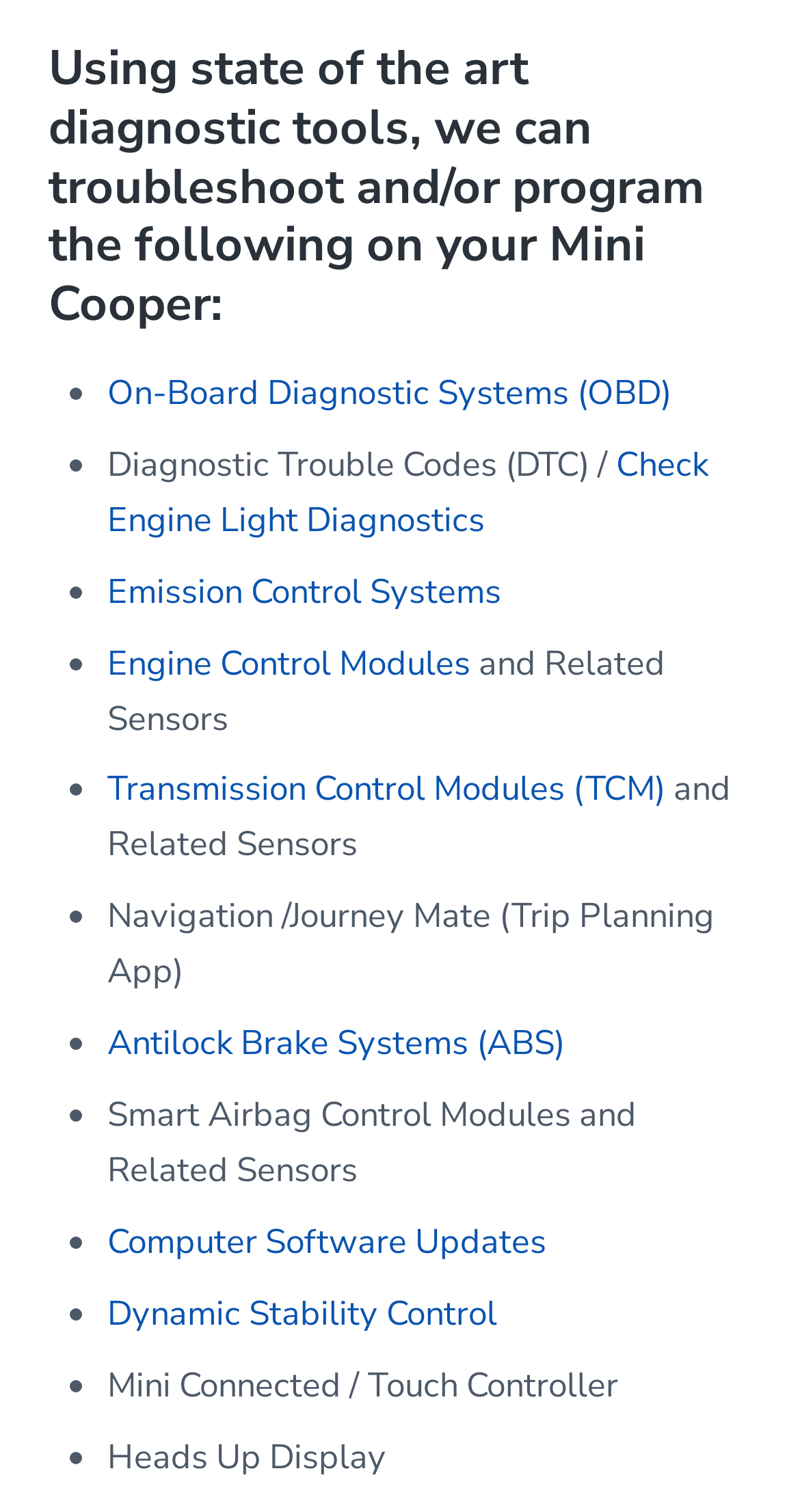Please determine the bounding box coordinates for the element with the description: "Check".

[0.77, 0.291, 0.885, 0.322]